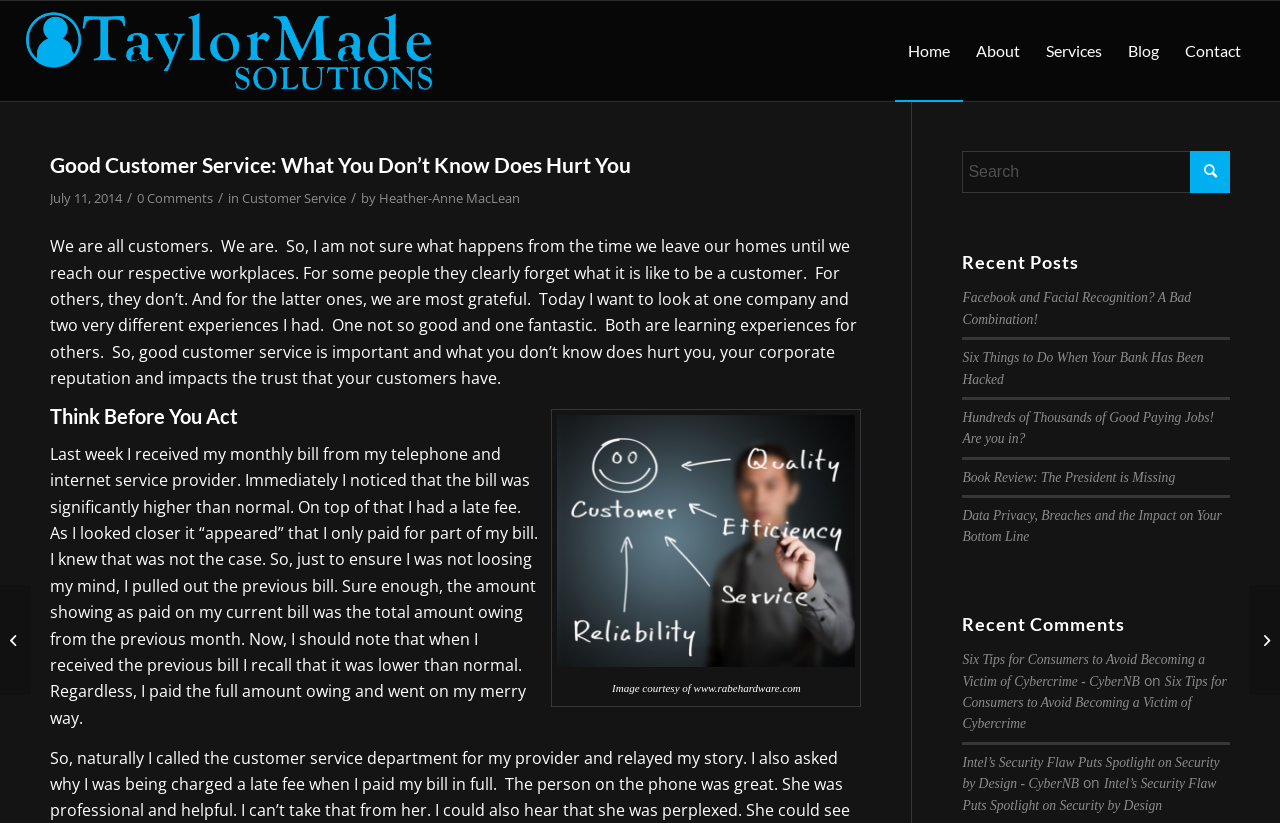What is the company name in the logo?
Using the visual information, reply with a single word or short phrase.

Taylor Made Solutions, Inc.